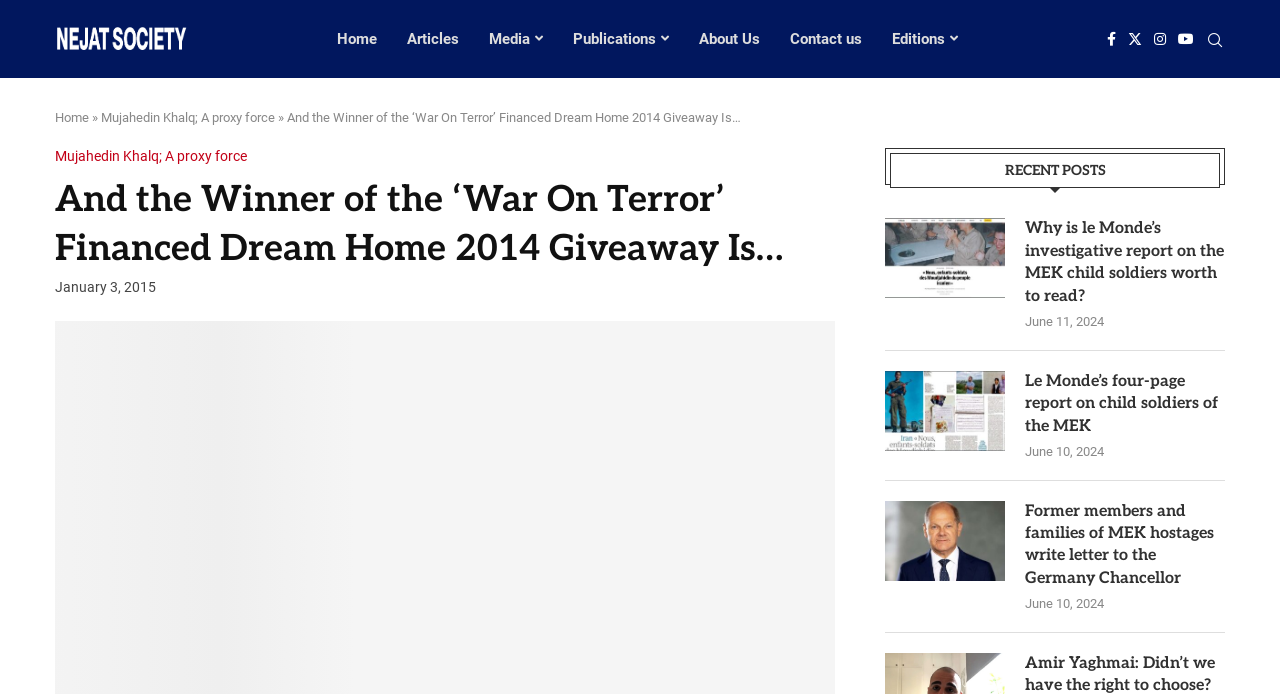Find the bounding box coordinates of the area that needs to be clicked in order to achieve the following instruction: "Visit the 'Articles' page". The coordinates should be specified as four float numbers between 0 and 1, i.e., [left, top, right, bottom].

[0.318, 0.014, 0.358, 0.098]